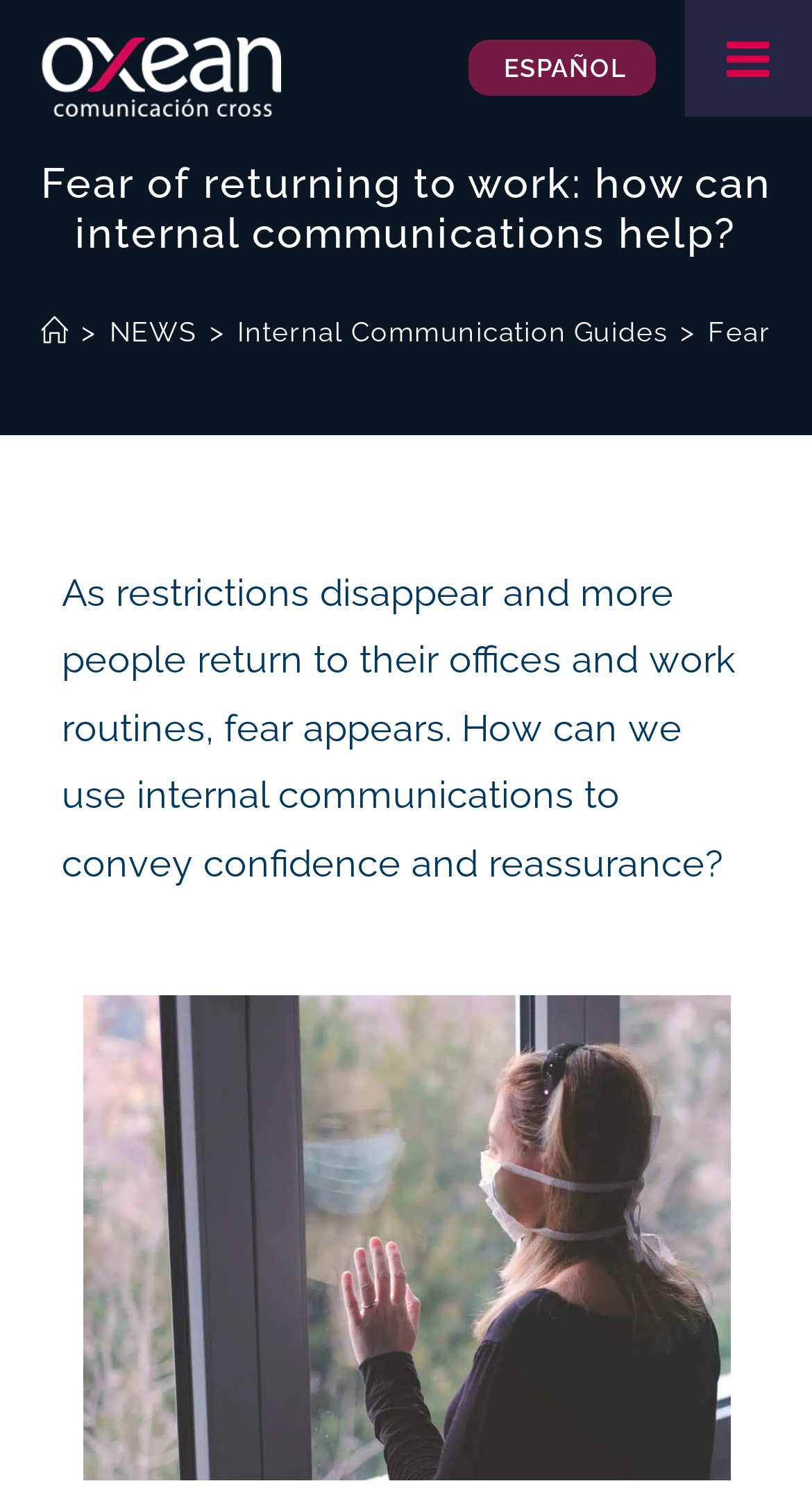Detail the webpage's structure and highlights in your description.

The webpage is about internal communication guides, specifically focusing on how to convey confidence and reassurance to employees as they return to their offices and work routines. 

At the top left of the page, there is a logo or an image of "agencia de comunicación interna" with a link to it. Below the logo, there is a header section that spans the entire width of the page. Within this section, there is a main heading that reads "Fear of returning to work: how can internal communications help?" followed by a navigation menu or breadcrumbs that shows the path "home > NEWS > Internal Communication Guides". 

Below the header section, there is a large block of text that summarizes the content of the page, stating that as restrictions disappear and more people return to their offices and work routines, fear appears, and the page will discuss how internal communications can be used to convey confidence and reassurance.

At the top right of the page, there are two buttons or links: one is a toggle menu button, and the other is a language switcher that allows users to switch to "ESPAÑOL".